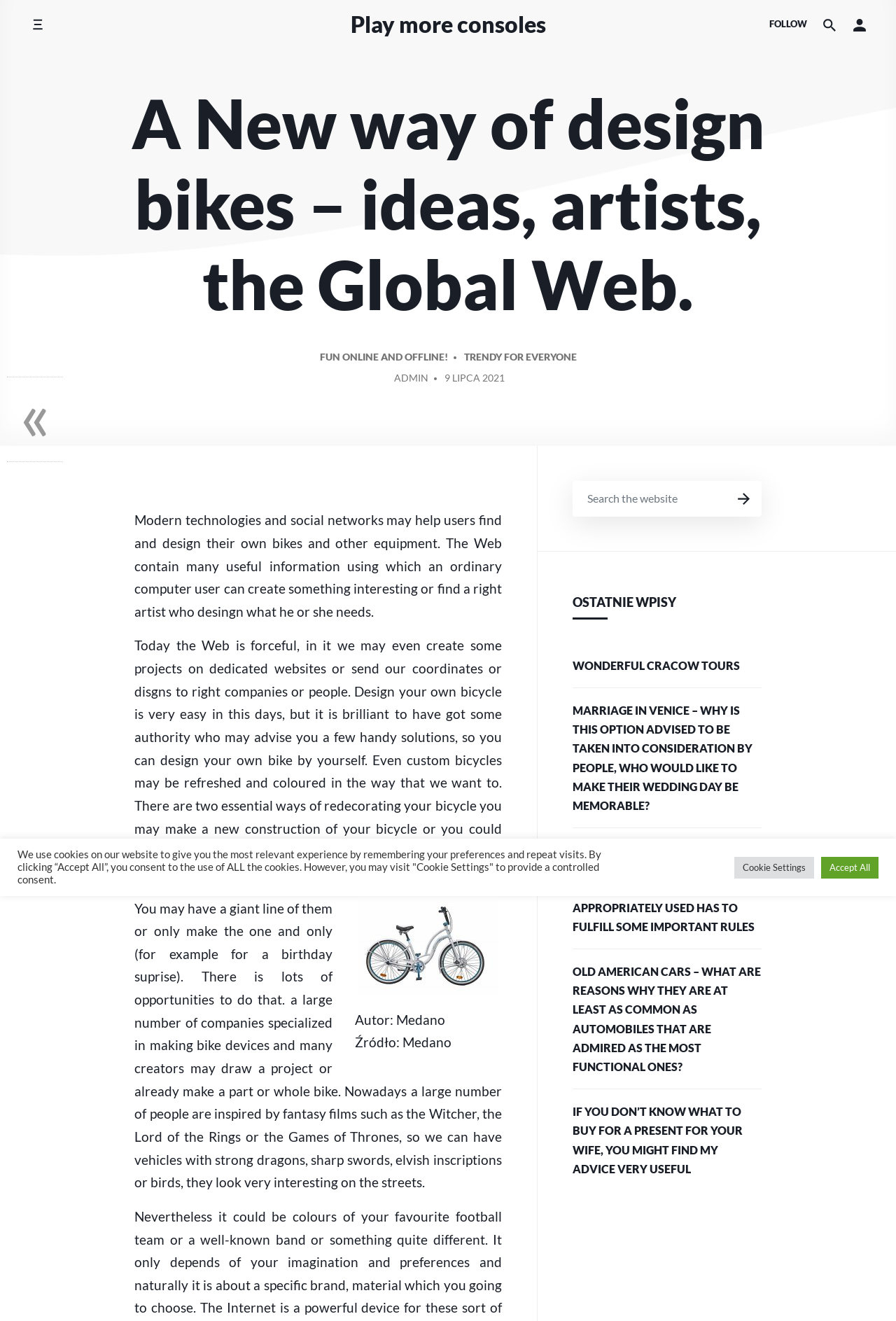Specify the bounding box coordinates of the area to click in order to follow the given instruction: "Toggle side menu."

[0.024, 0.007, 0.06, 0.03]